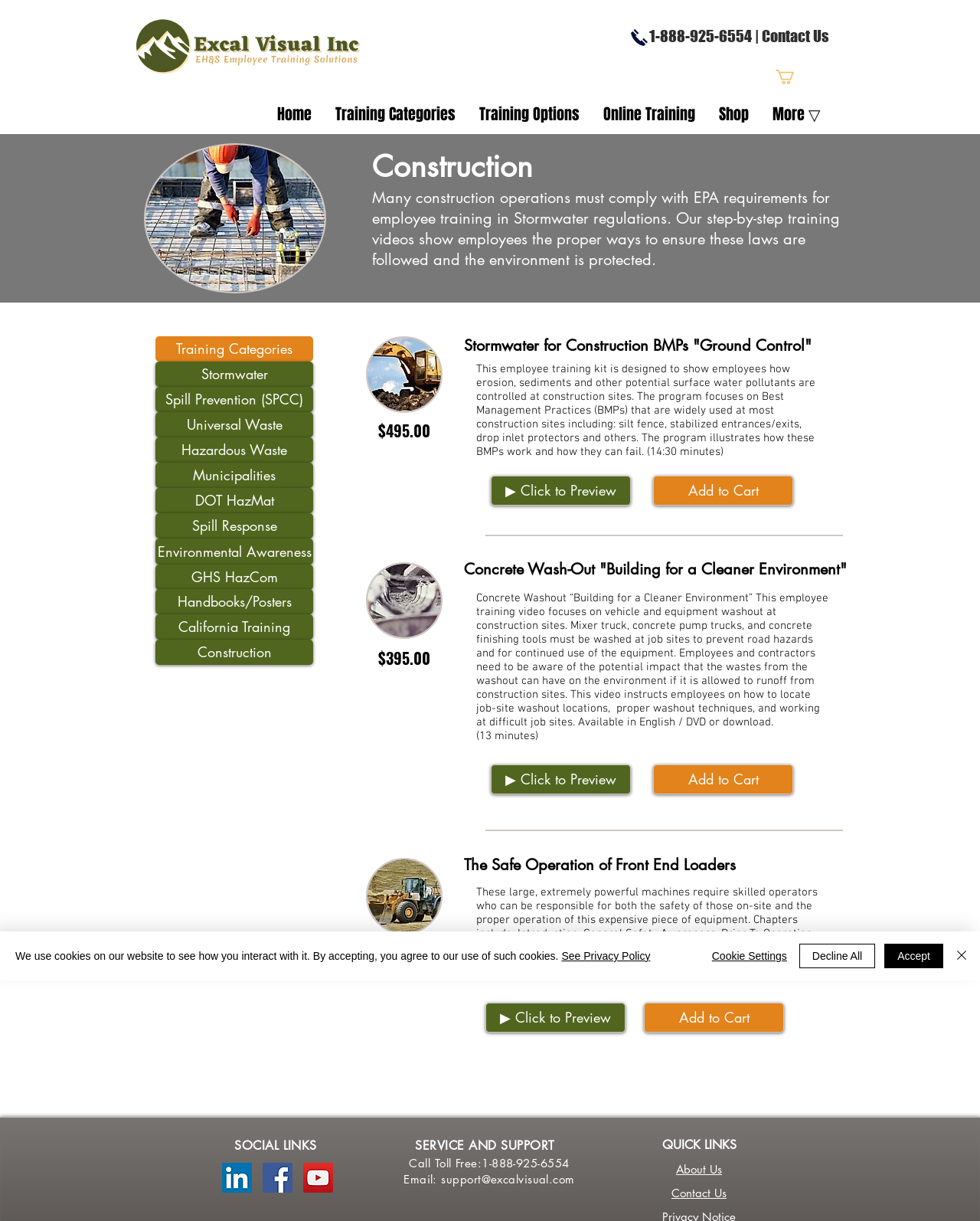Examine the image and give a thorough answer to the following question:
What is the company name of the website?

The company name can be found in the top-left corner of the webpage, where the logo 'Excal Visual Home Page Logo' is located.